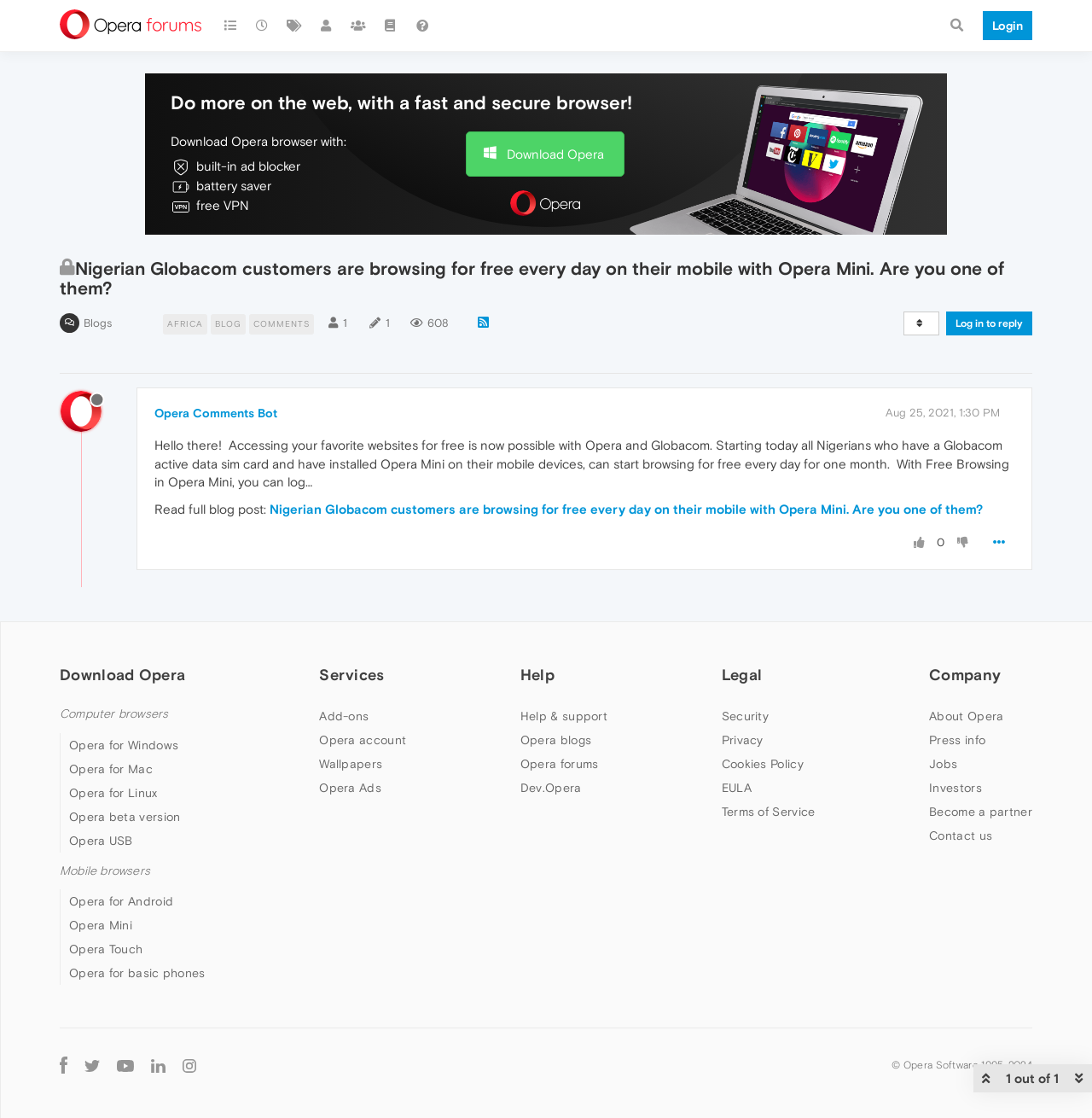Bounding box coordinates should be in the format (top-left x, top-left y, bottom-right x, bottom-right y) and all values should be floating point numbers between 0 and 1. Determine the bounding box coordinate for the UI element described as: Water

None